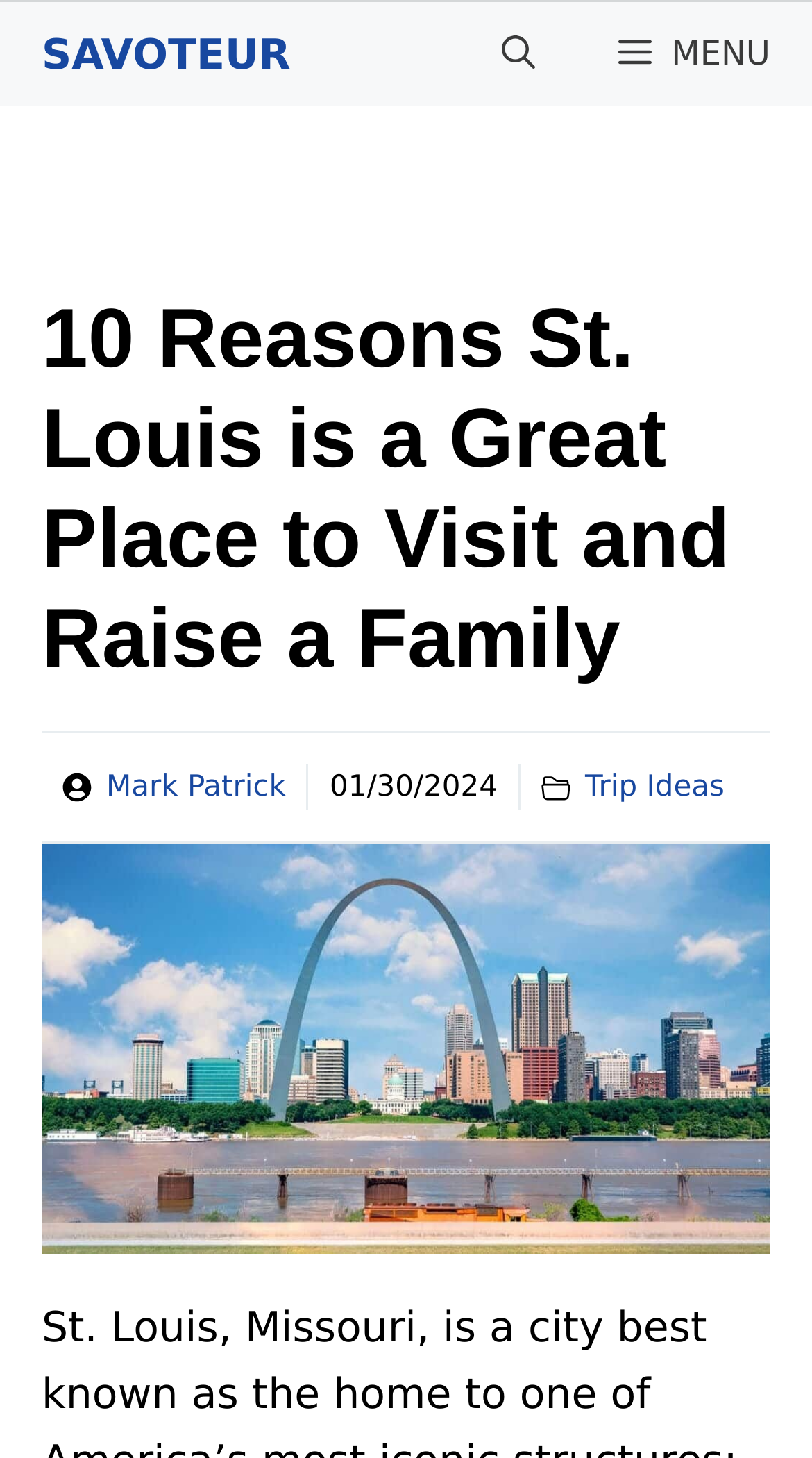Based on the element description aria-label="Open Search Bar", identify the bounding box coordinates for the UI element. The coordinates should be in the format (top-left x, top-left y, bottom-right x, bottom-right y) and within the 0 to 1 range.

[0.568, 0.001, 0.711, 0.073]